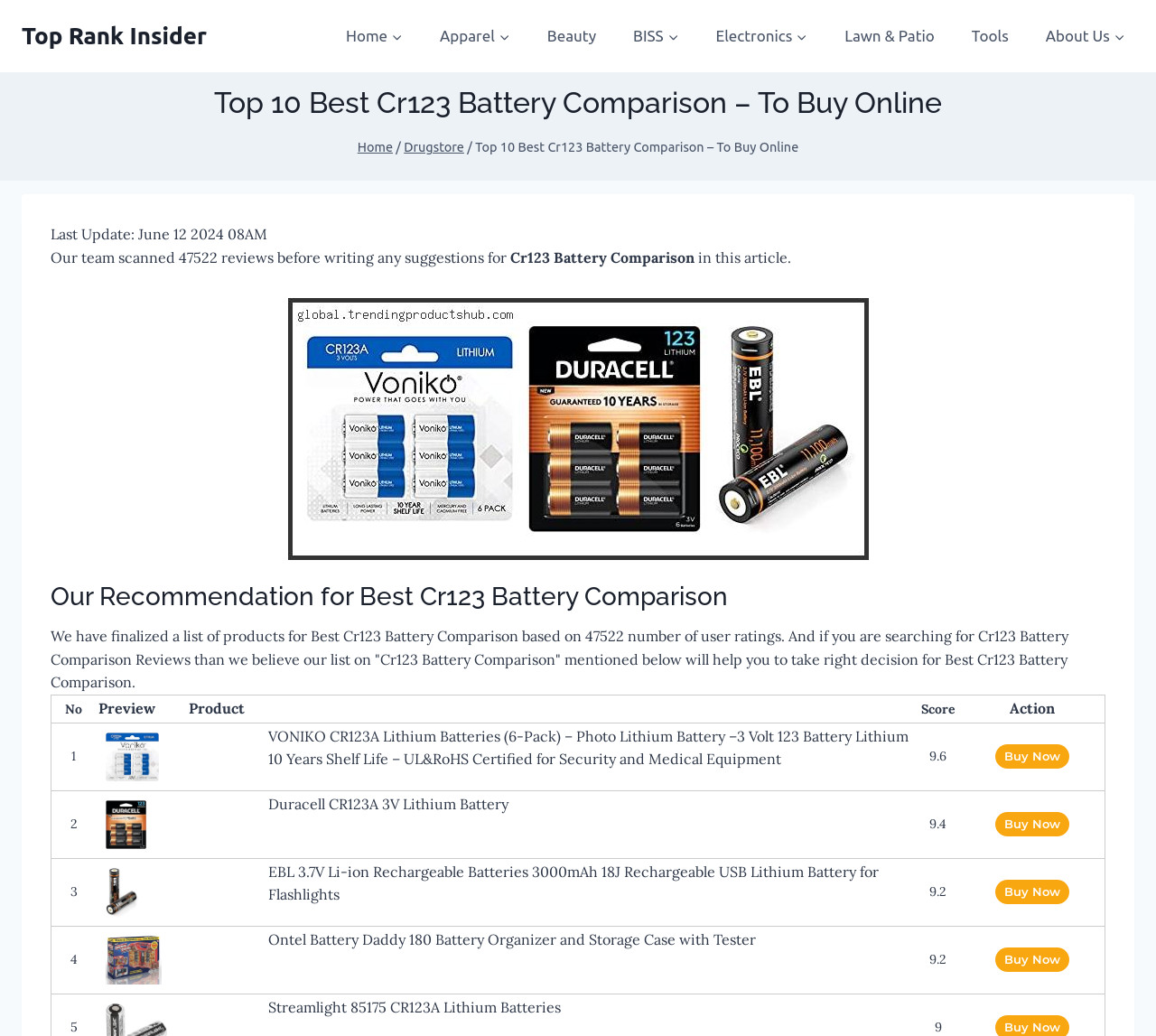Please extract and provide the main headline of the webpage.

Top 10 Best Cr123 Battery Comparison – To Buy Online